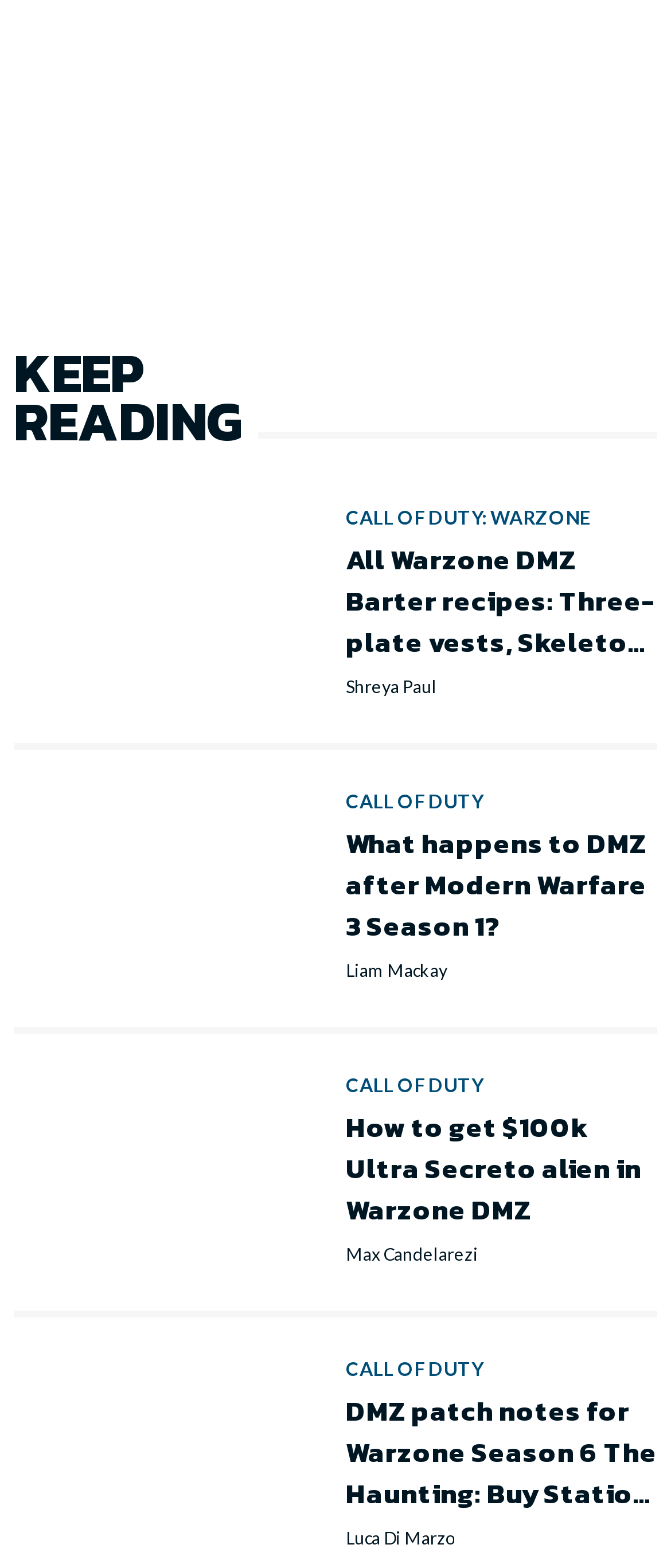Identify the bounding box coordinates of the section that should be clicked to achieve the task described: "Click on Warzone 2 DMZ barter recipes".

[0.021, 0.323, 0.485, 0.435]